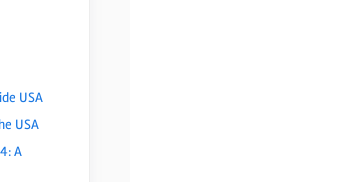Provide a comprehensive description of the image.

The image depicts a section of a webpage related to an article titled "How to Watch Copa America 2024 Online in Canada." On the left side, there is a vertical list displaying links or titles, possibly leading to informative content or guides about viewing the tournament in the USA. The inclusion of dynamic elements suggests an interactive design, potentially engaging users to explore various options related to the topic. This structure is part of a broader layout that likely aims to assist readers in accessing detailed information and facilitating user comments, enhancing community engagement around the event.